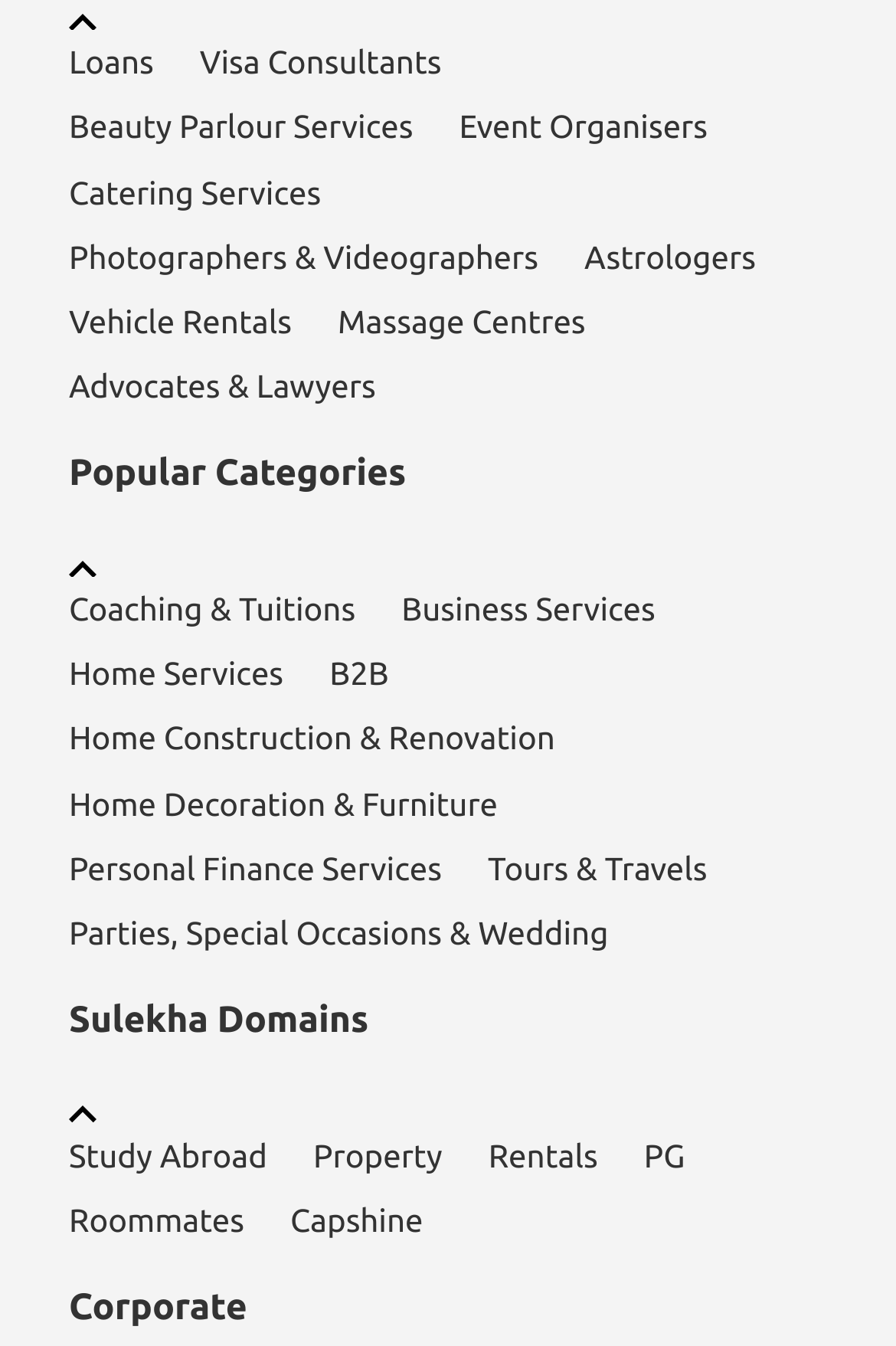What is the last category listed on the webpage? Analyze the screenshot and reply with just one word or a short phrase.

Roommates